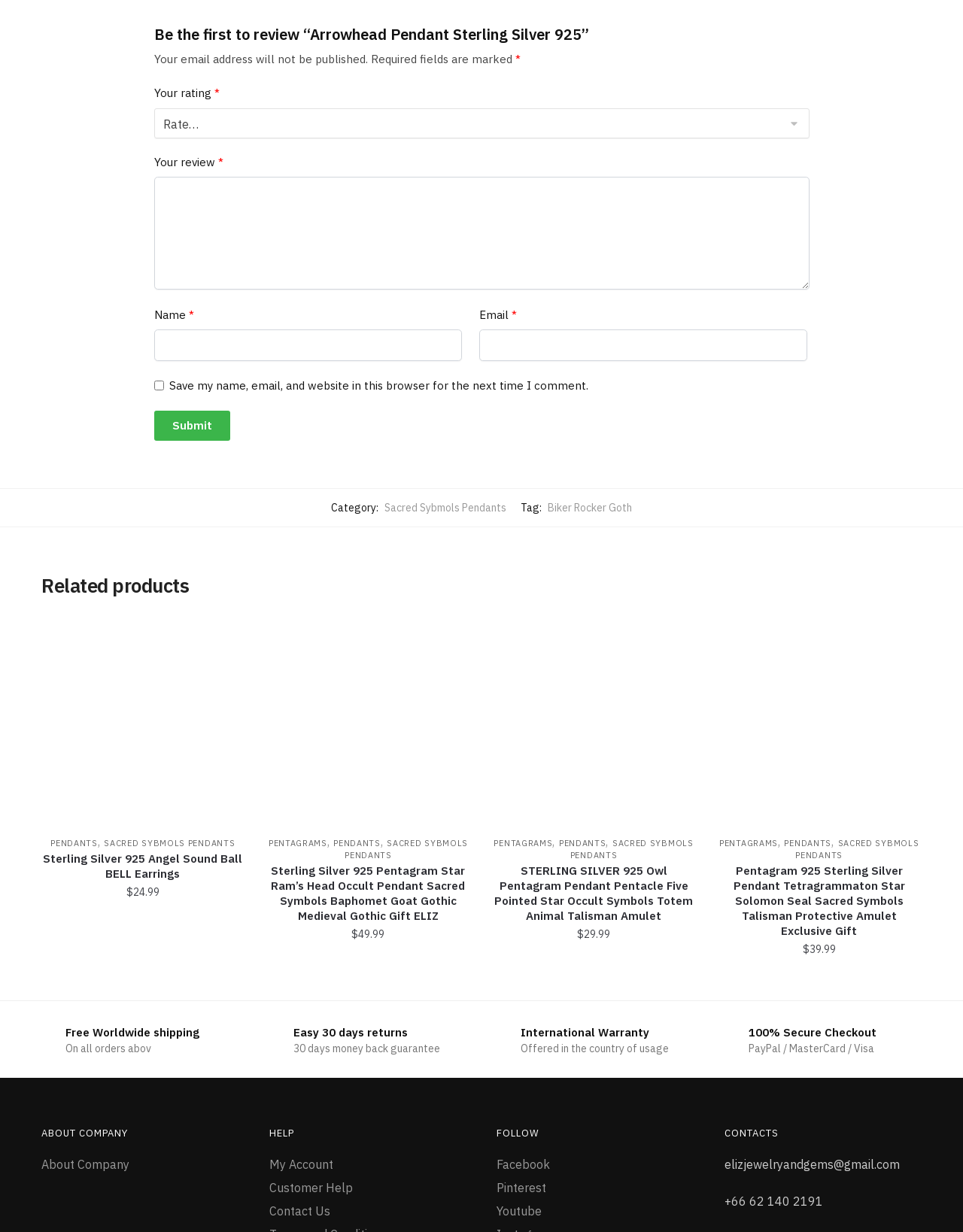Extract the bounding box coordinates of the UI element described: "Pendants". Provide the coordinates in the format [left, top, right, bottom] with values ranging from 0 to 1.

[0.814, 0.678, 0.863, 0.687]